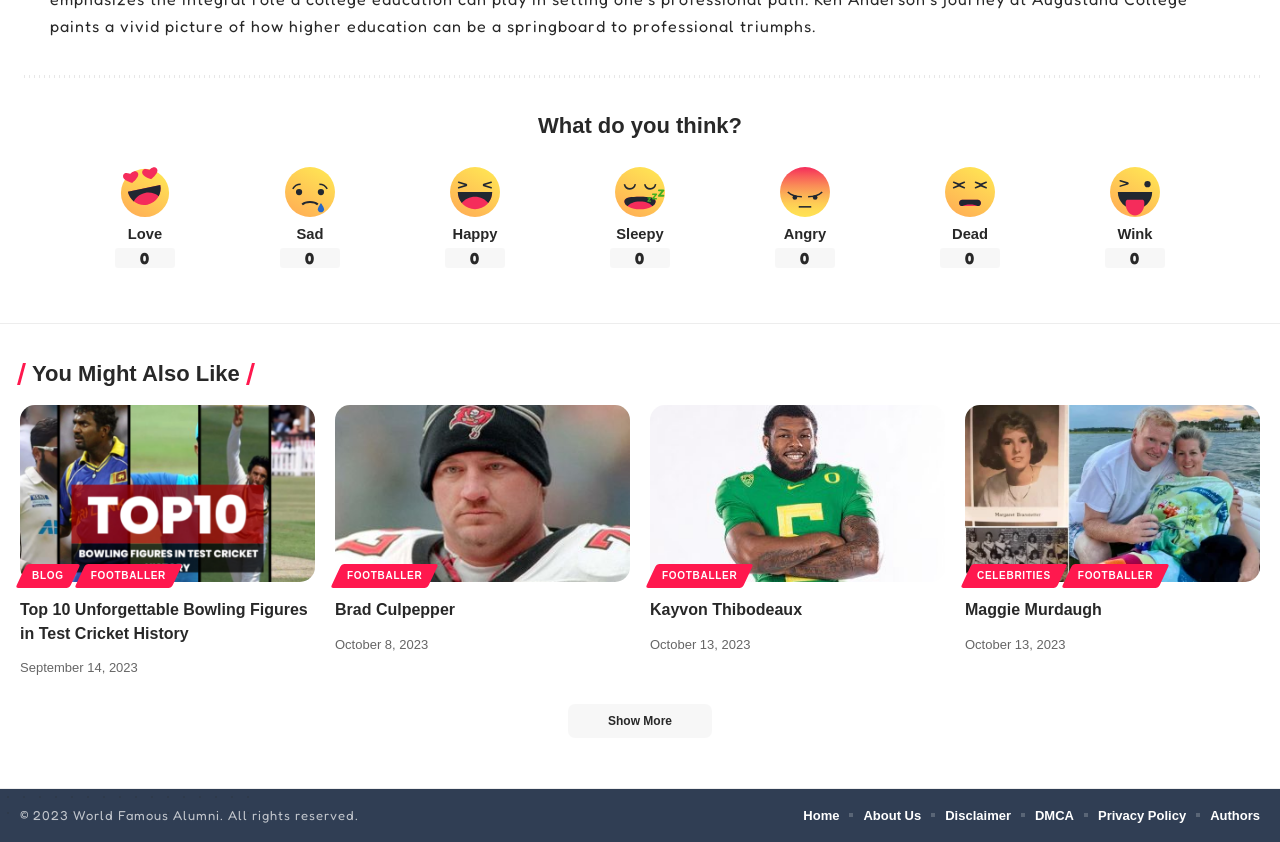How many emotions are listed at the top of the page?
Based on the image content, provide your answer in one word or a short phrase.

7